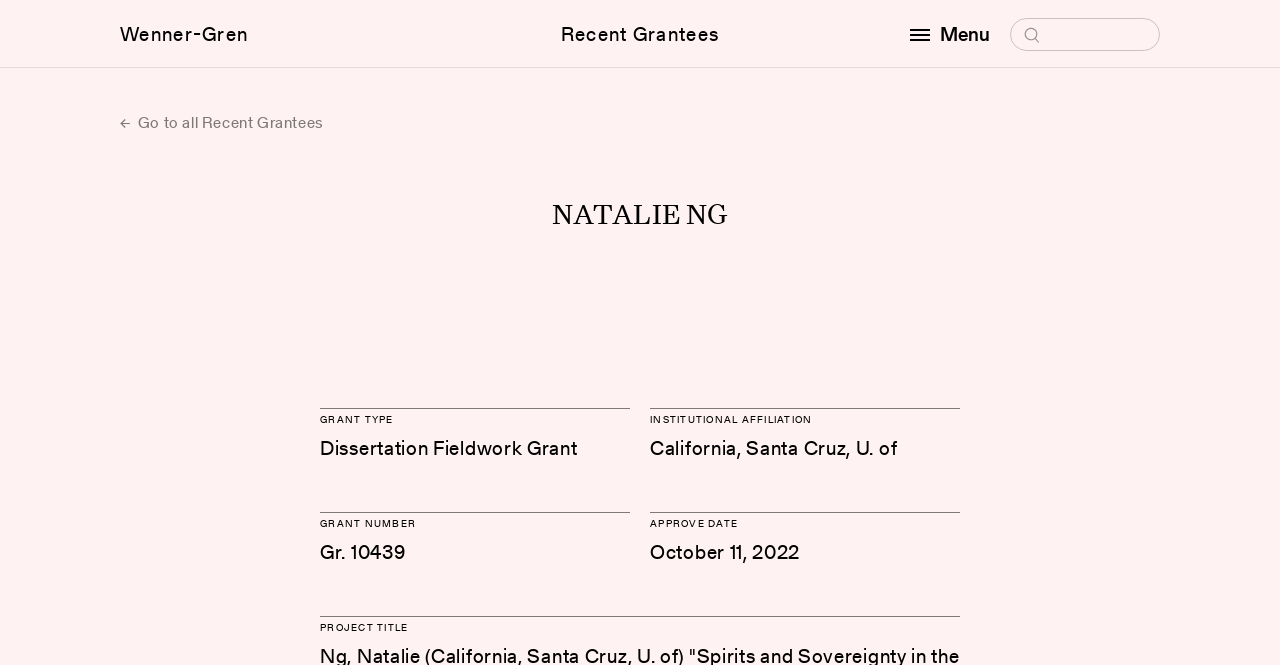What is the name of the grantee?
Provide an in-depth answer to the question, covering all aspects.

The webpage is about a grantee, and the name 'Natalie Ng' is prominently displayed as a heading, indicating that it is the name of the grantee.